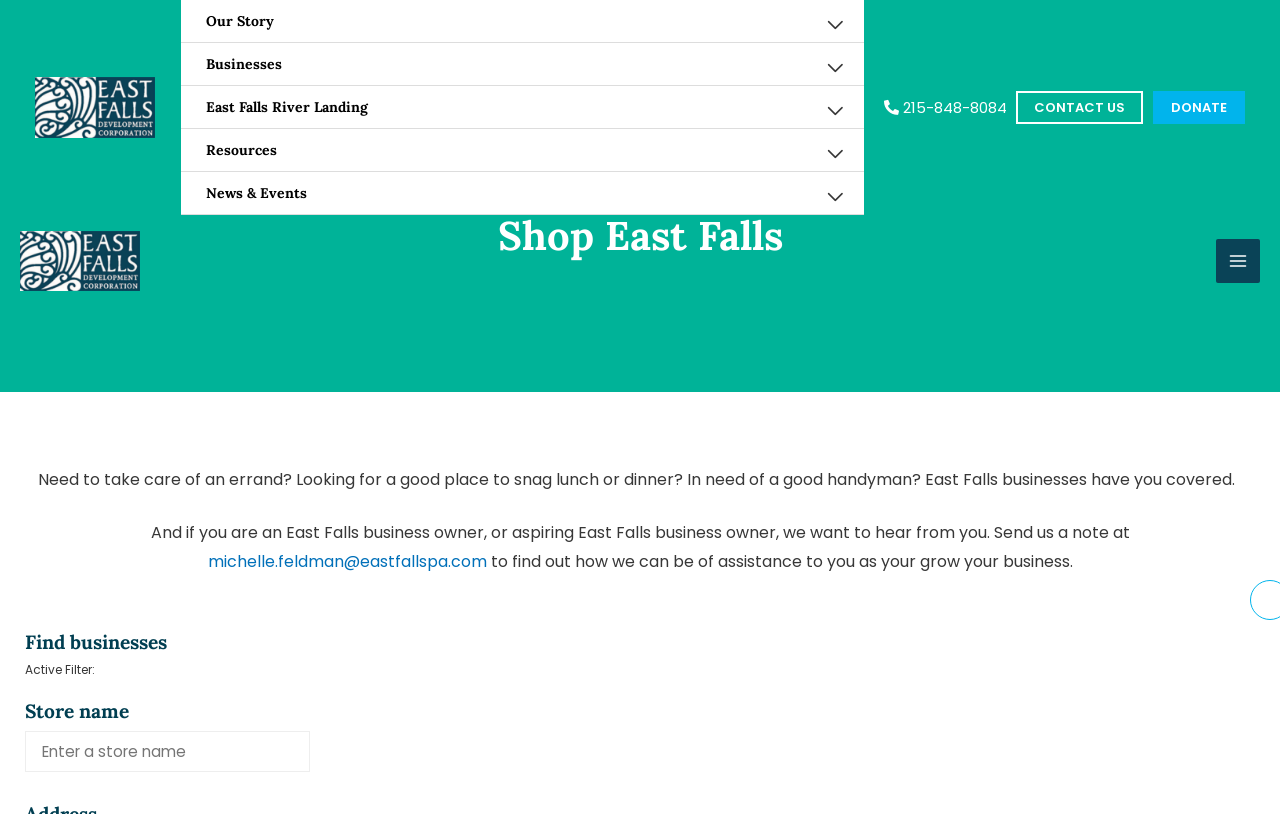Determine the coordinates of the bounding box for the clickable area needed to execute this instruction: "Click the 'Discover East Falls – East Falls Development Corporation' link".

[0.027, 0.117, 0.121, 0.145]